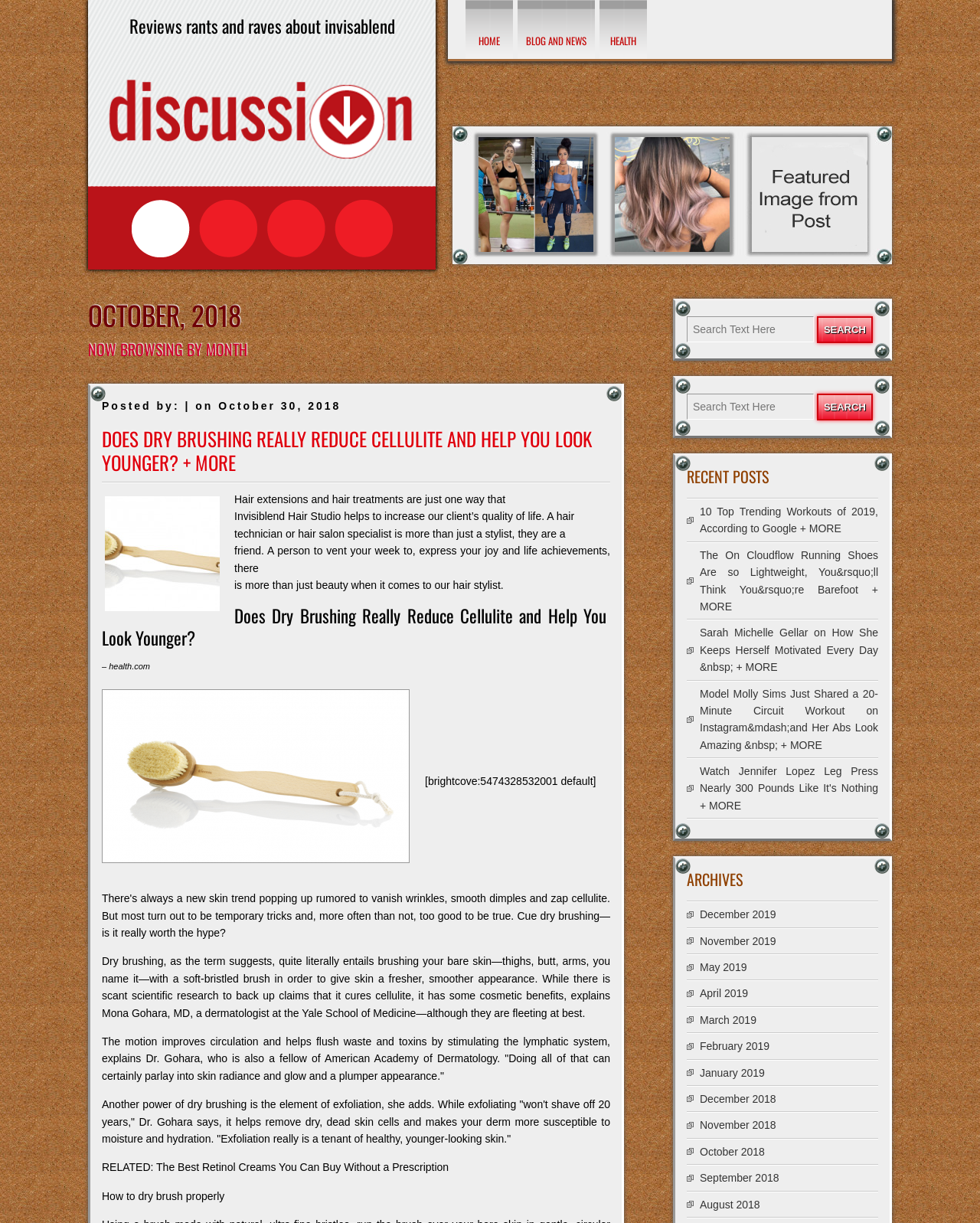Pinpoint the bounding box coordinates of the clickable element to carry out the following instruction: "Search for something."

[0.701, 0.259, 0.83, 0.28]